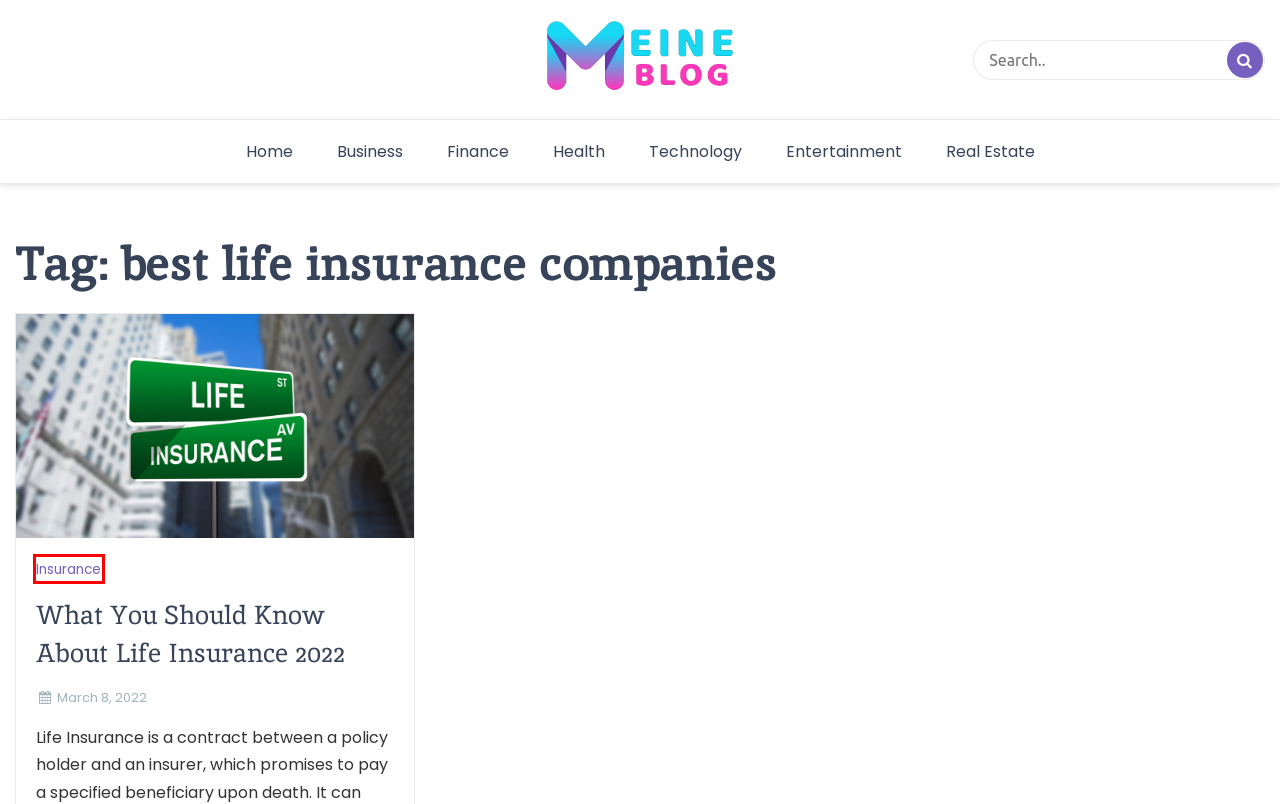A screenshot of a webpage is given, featuring a red bounding box around a UI element. Please choose the webpage description that best aligns with the new webpage after clicking the element in the bounding box. These are the descriptions:
A. March 8, 2022 - Meine Blog
B. Technology Archives - Meine Blog
C. Business Archives - Meine Blog
D. Meine Blog -
E. Real Estate Archives - Meine Blog
F. Entertainment Archives - Meine Blog
G. Health Archives - Meine Blog
H. Insurance Archives - Meine Blog

H